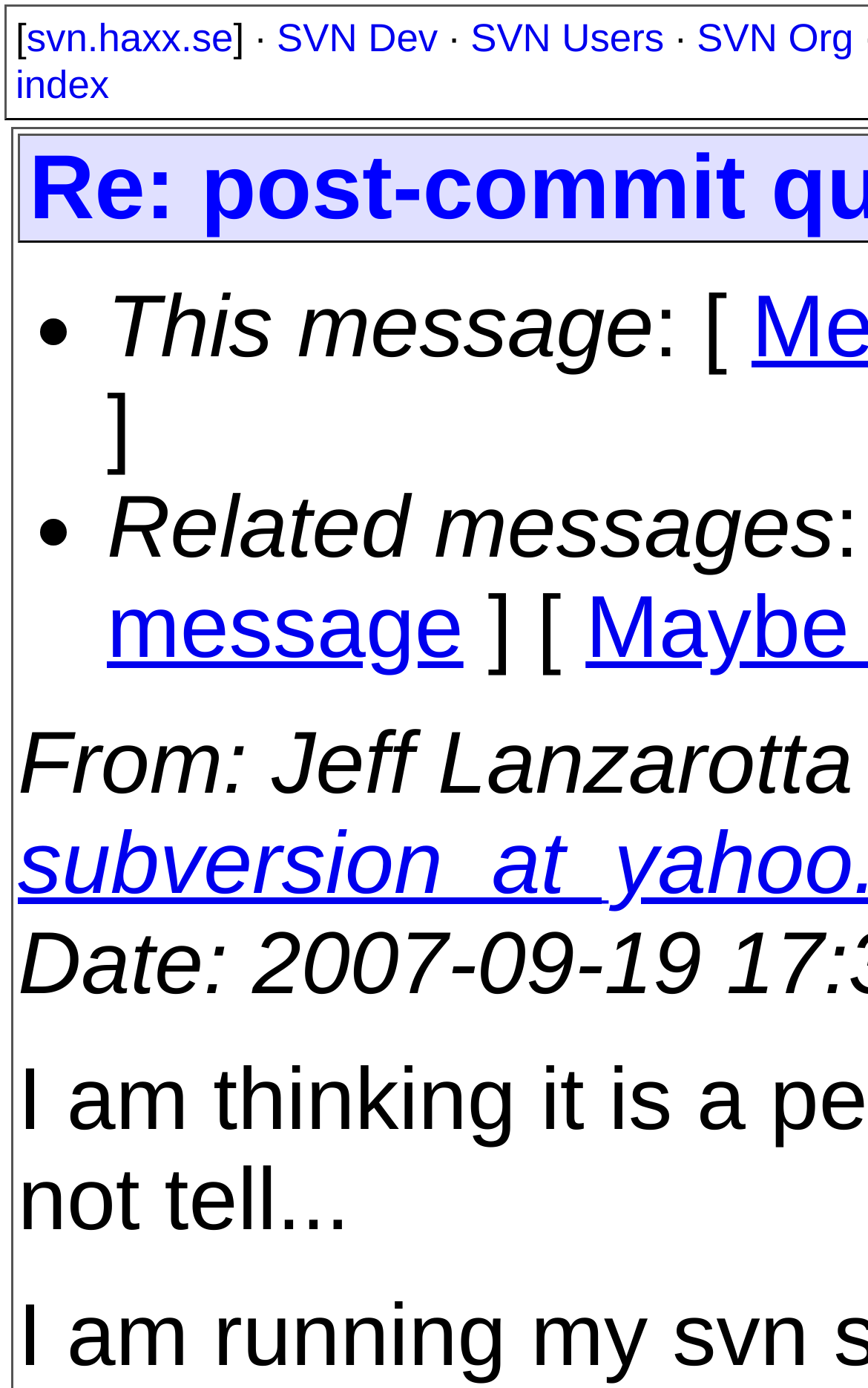What is the category of the term 'From'? From the image, respond with a single word or brief phrase.

Date-related